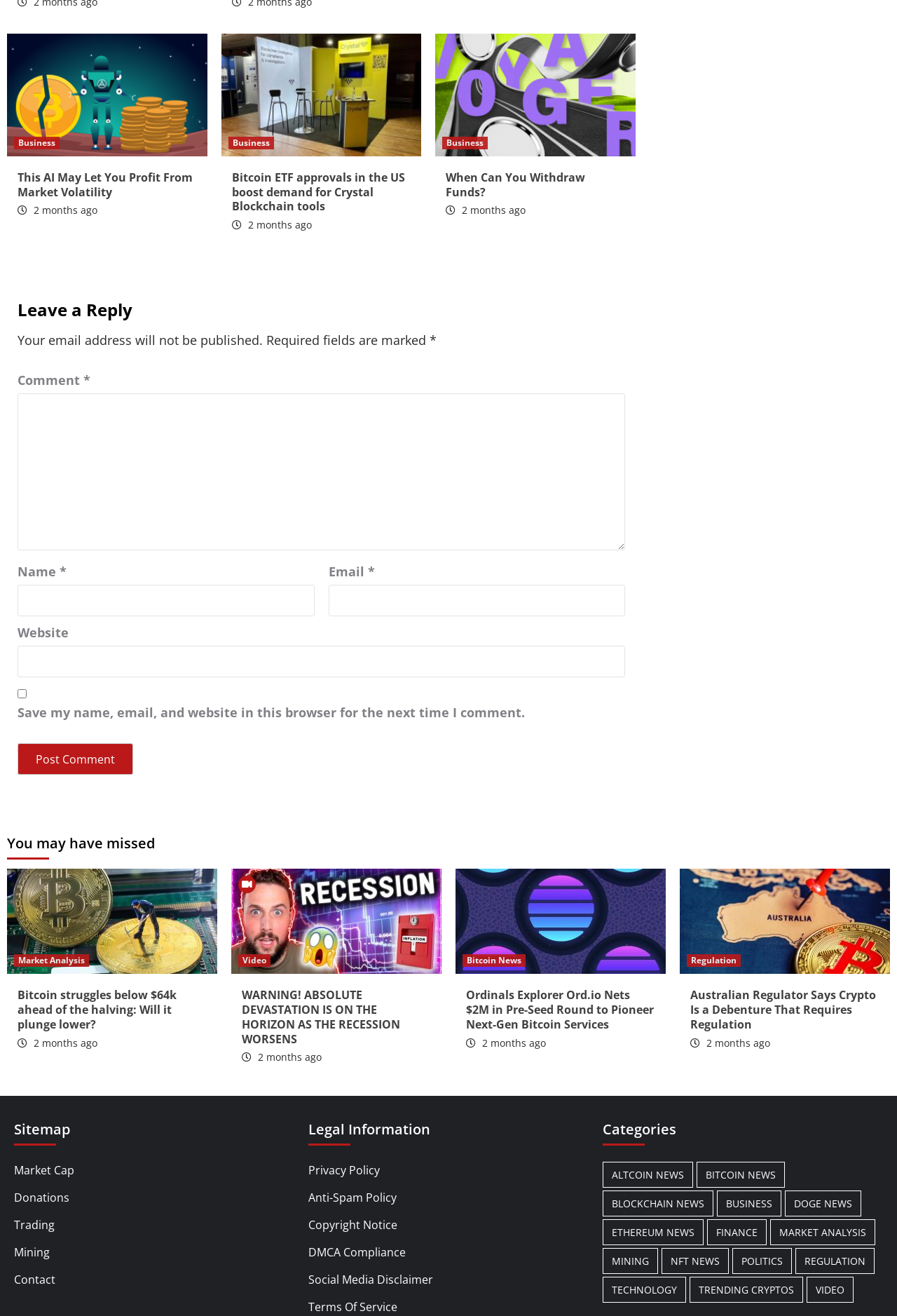Provide the bounding box coordinates of the area you need to click to execute the following instruction: "Post a comment".

[0.02, 0.565, 0.148, 0.589]